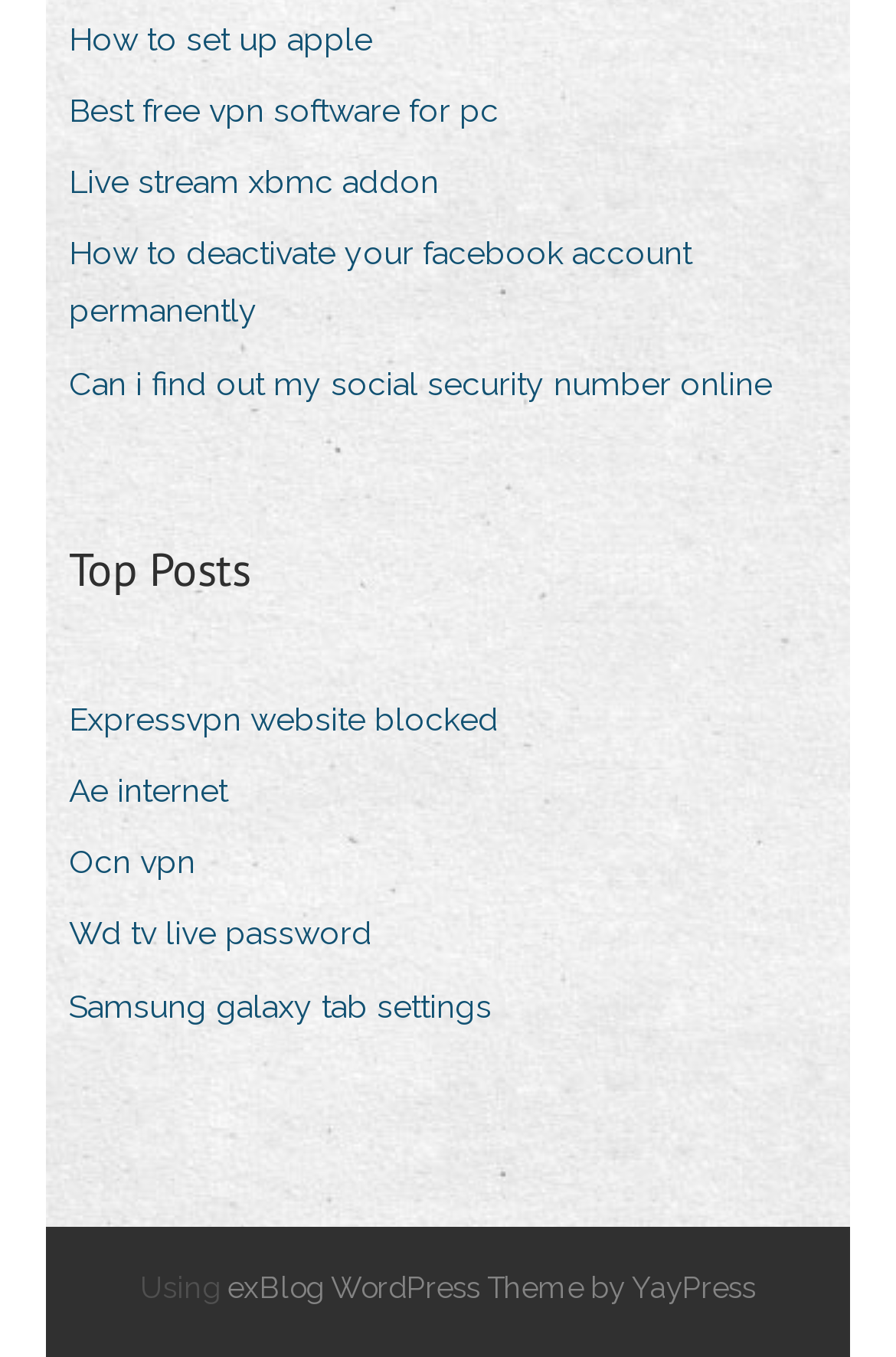Specify the bounding box coordinates of the area to click in order to execute this command: 'Click on 'How to set up apple''. The coordinates should consist of four float numbers ranging from 0 to 1, and should be formatted as [left, top, right, bottom].

[0.077, 0.006, 0.454, 0.052]